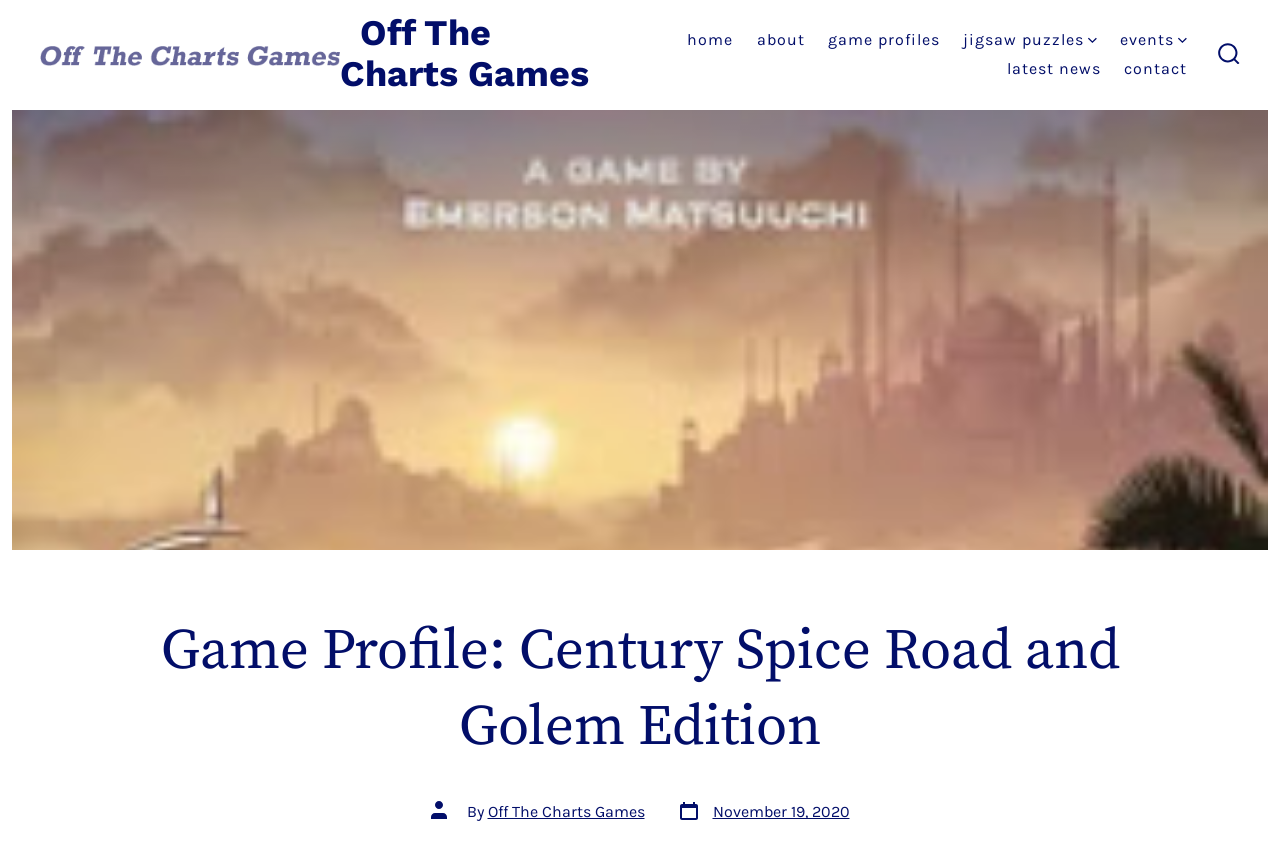Locate the coordinates of the bounding box for the clickable region that fulfills this instruction: "contact us".

[0.878, 0.065, 0.927, 0.099]